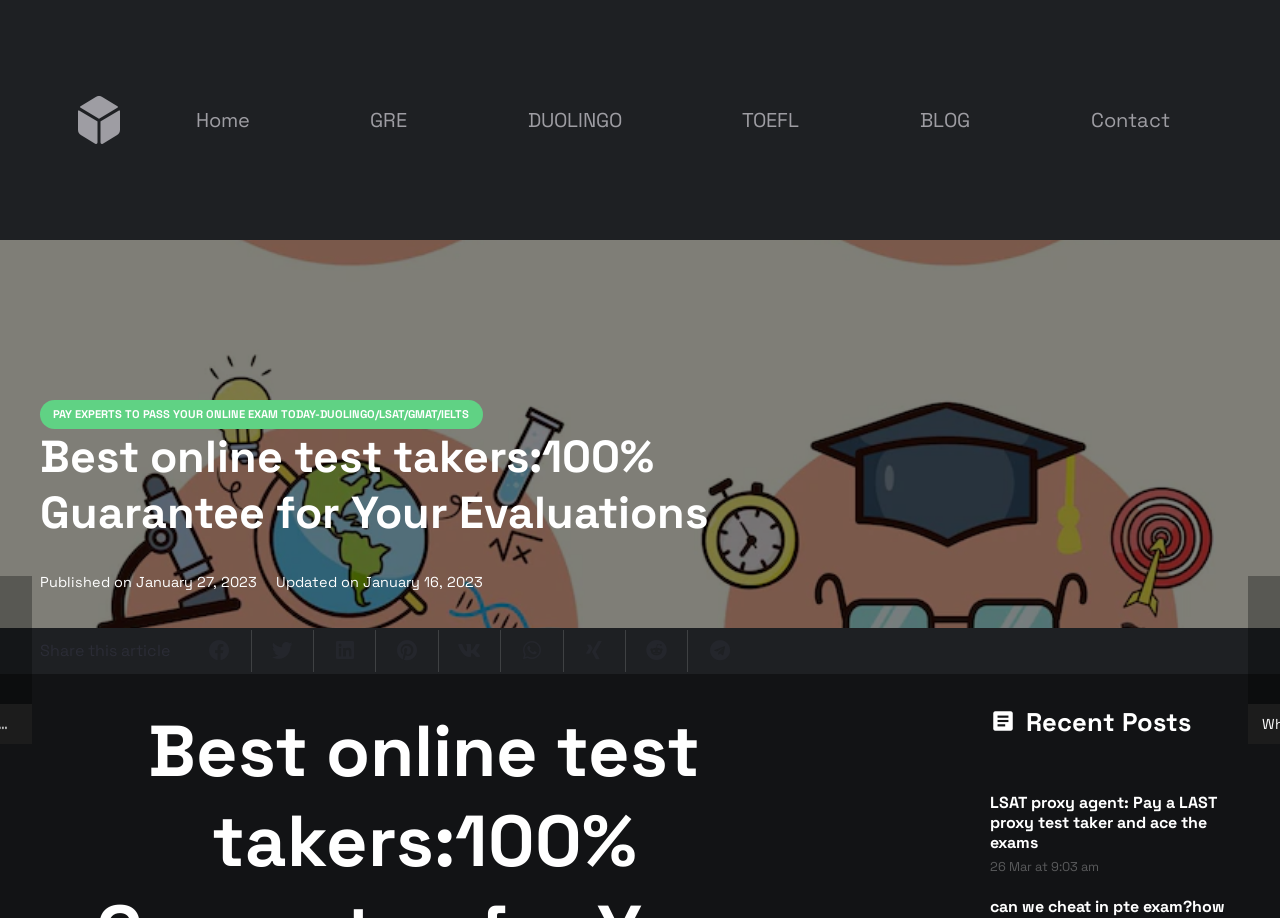Calculate the bounding box coordinates for the UI element based on the following description: "TOEFL". Ensure the coordinates are four float numbers between 0 and 1, i.e., [left, top, right, bottom].

[0.555, 0.103, 0.649, 0.158]